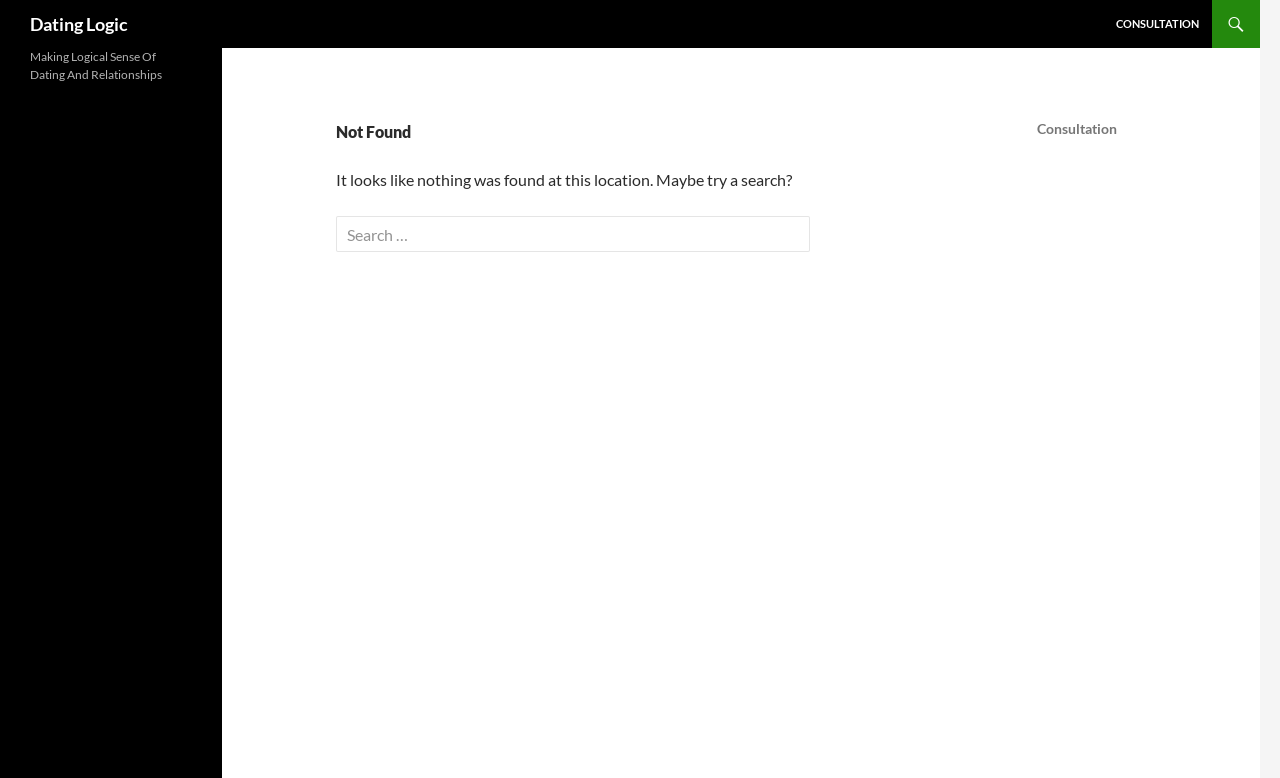Identify the bounding box for the given UI element using the description provided. Coordinates should be in the format (top-left x, top-left y, bottom-right x, bottom-right y) and must be between 0 and 1. Here is the description: Dating Logic

[0.023, 0.0, 0.1, 0.062]